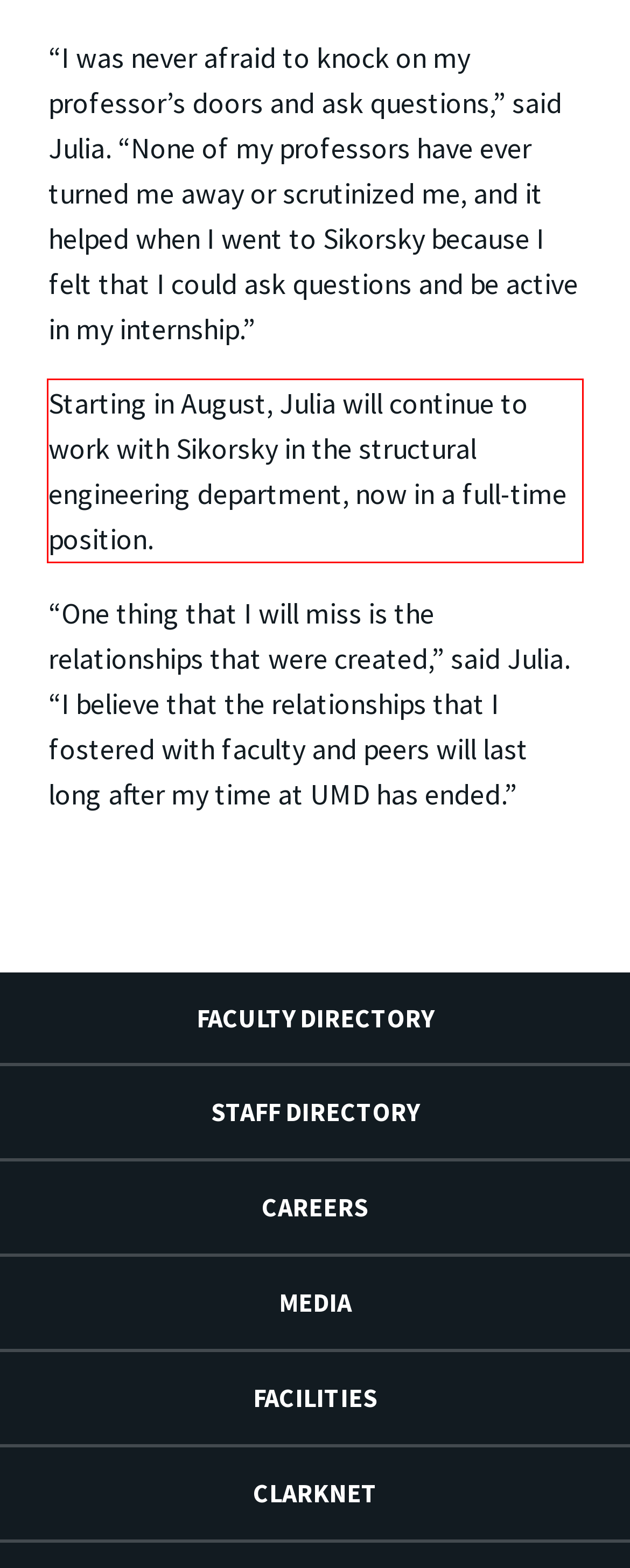Analyze the screenshot of a webpage where a red rectangle is bounding a UI element. Extract and generate the text content within this red bounding box.

Starting in August, Julia will continue to work with Sikorsky in the structural engineering department, now in a full-time position.